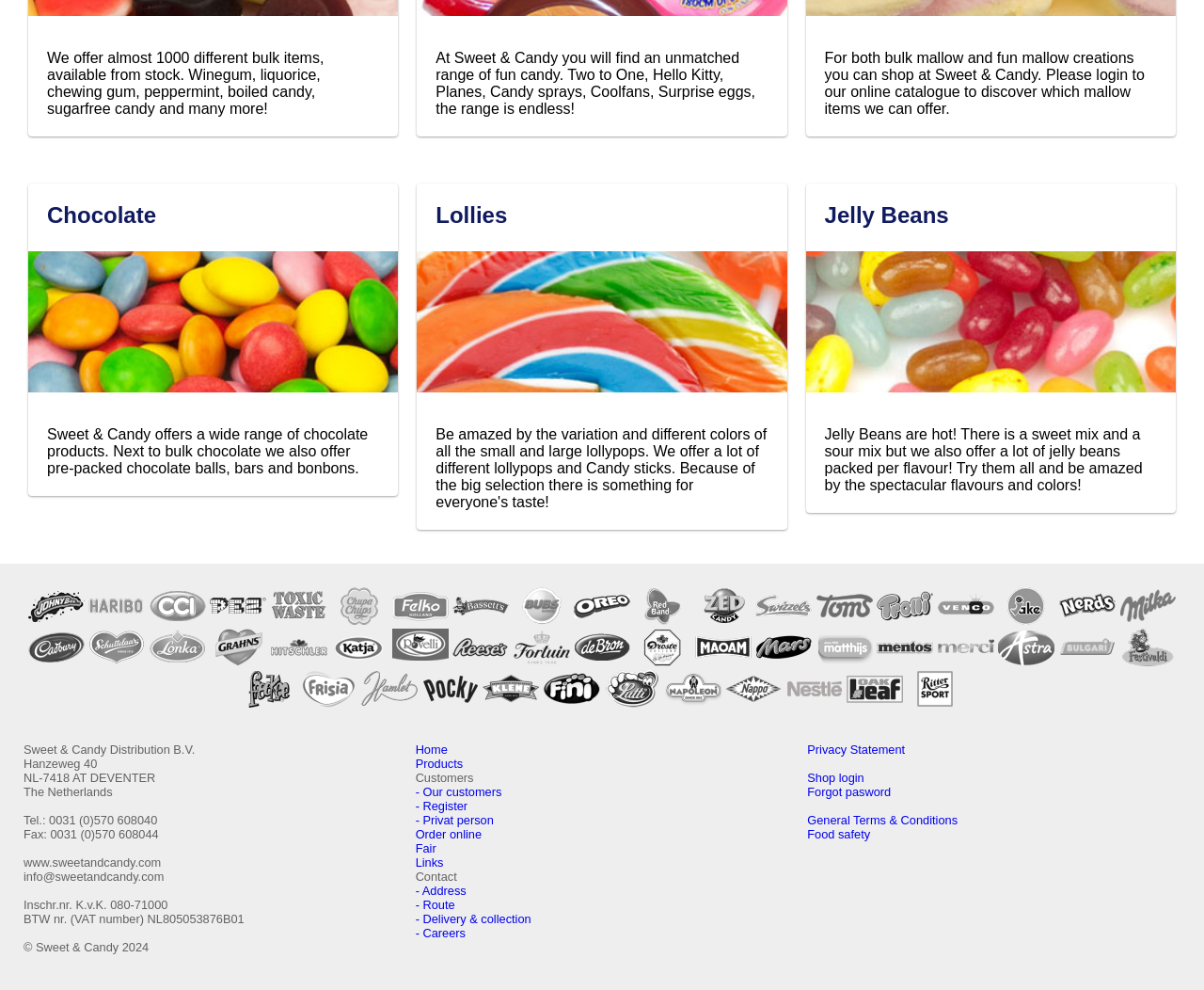Determine the bounding box coordinates for the clickable element required to fulfill the instruction: "Click on the 'Amazon' link". Provide the coordinates as four float numbers between 0 and 1, i.e., [left, top, right, bottom].

None